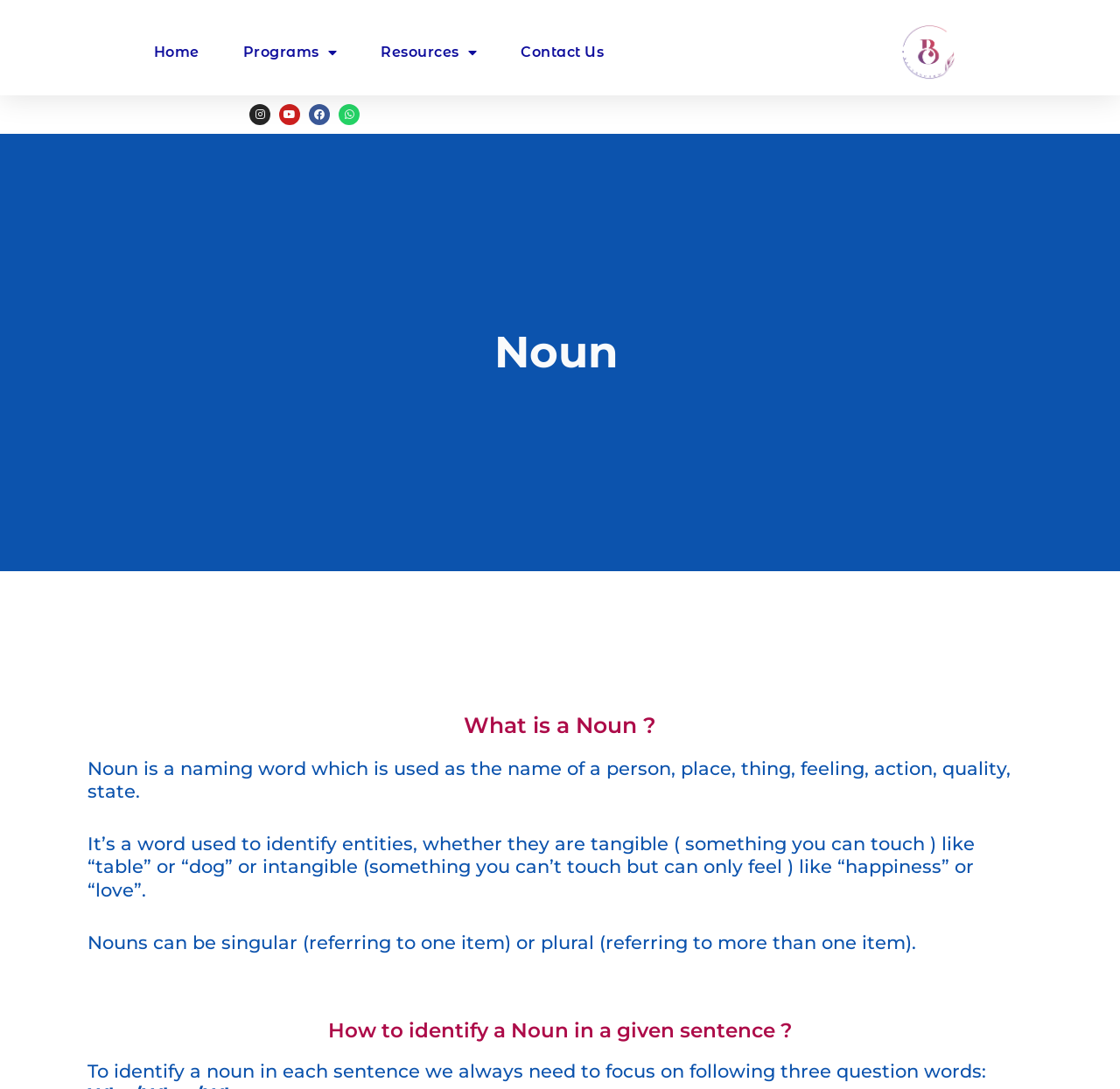Please examine the image and provide a detailed answer to the question: What is an example of an intangible noun?

The webpage gives an example of an intangible noun, which is 'happiness', something you can’t touch but can only feel.